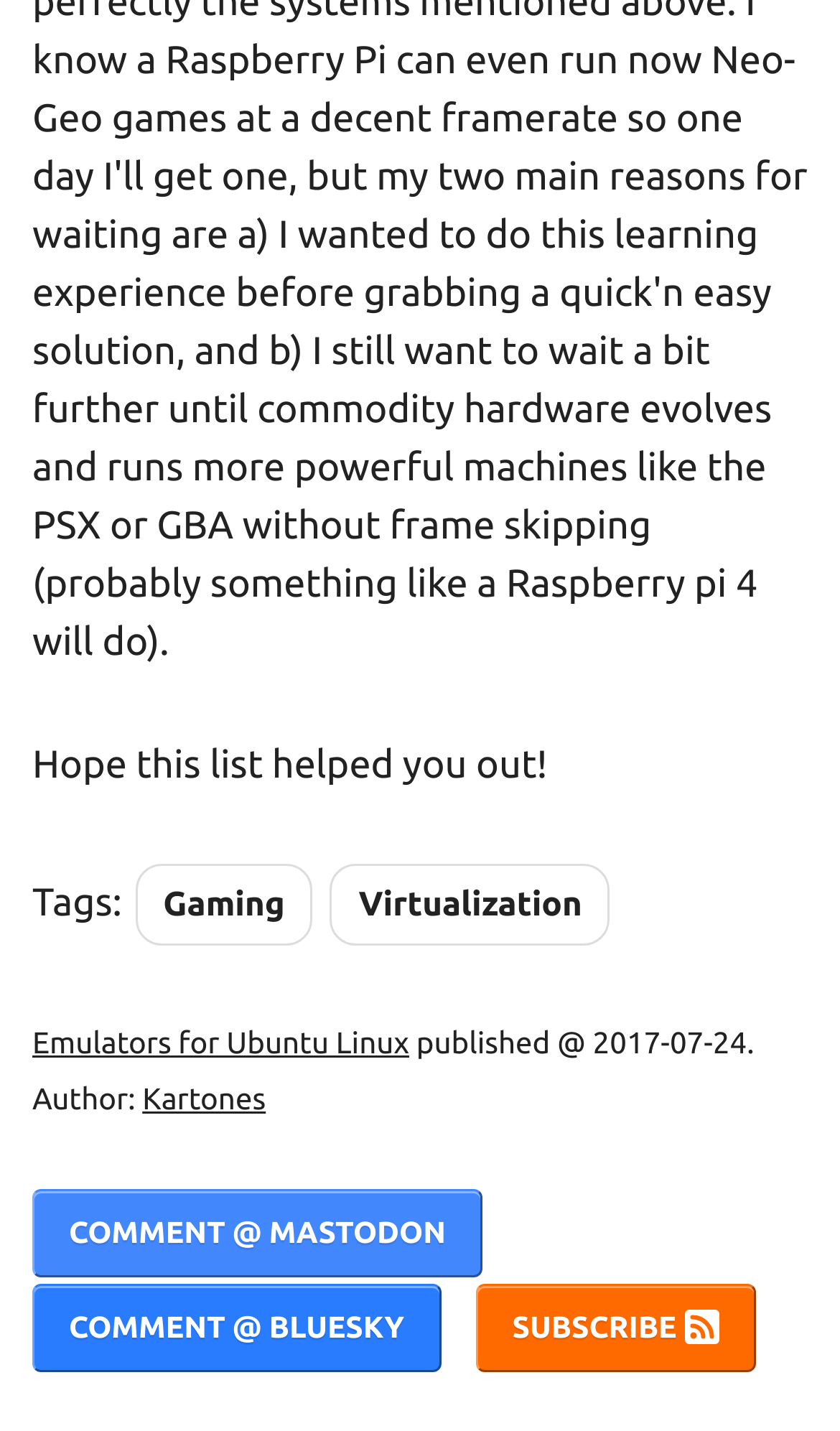What is the author's name?
Refer to the image and provide a thorough answer to the question.

The author's name can be found in the text 'Author: Kartones' which is located below the published date.